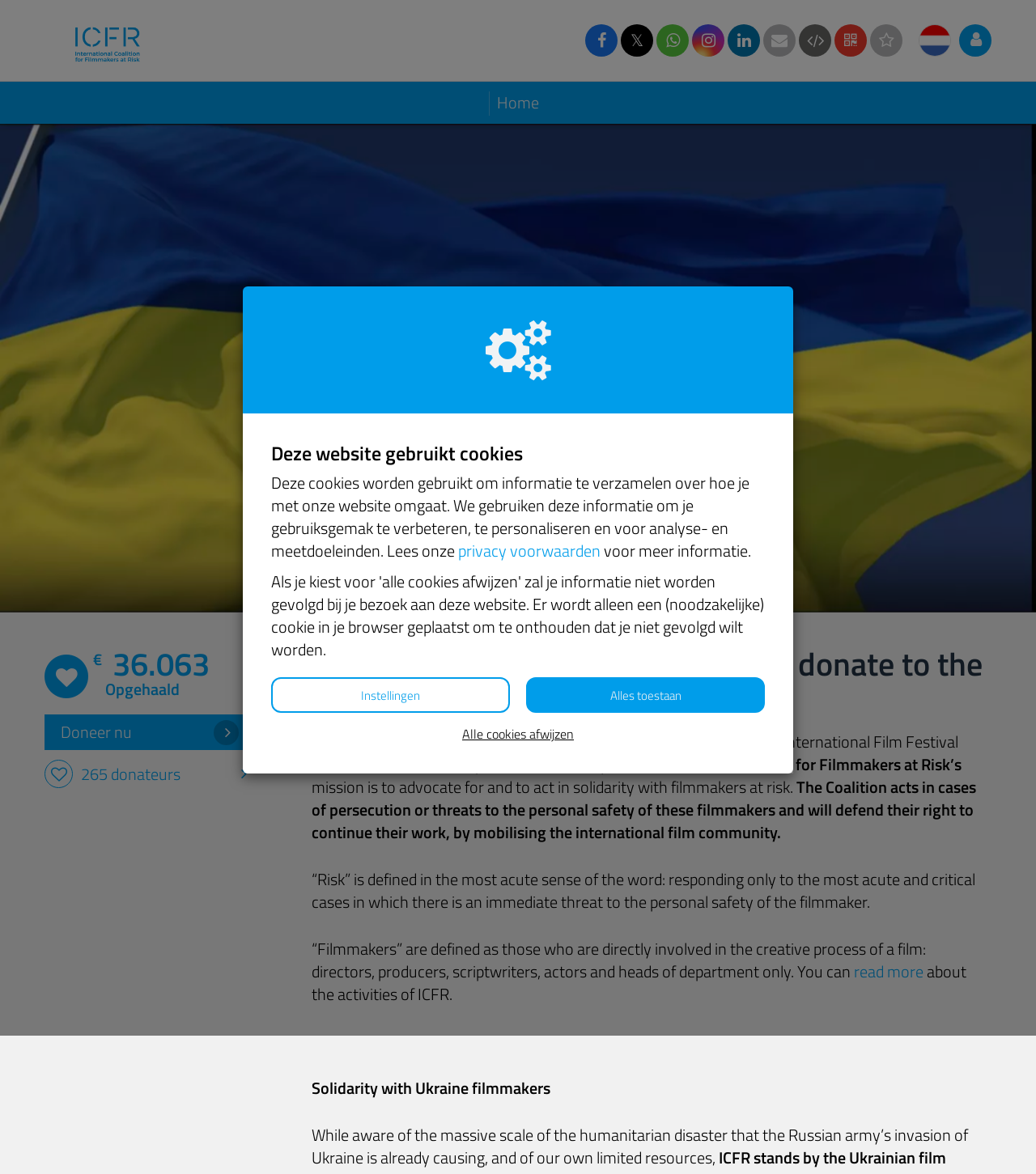Give a one-word or phrase response to the following question: What is the purpose of the emergency fund?

To support Ukrainian filmmakers